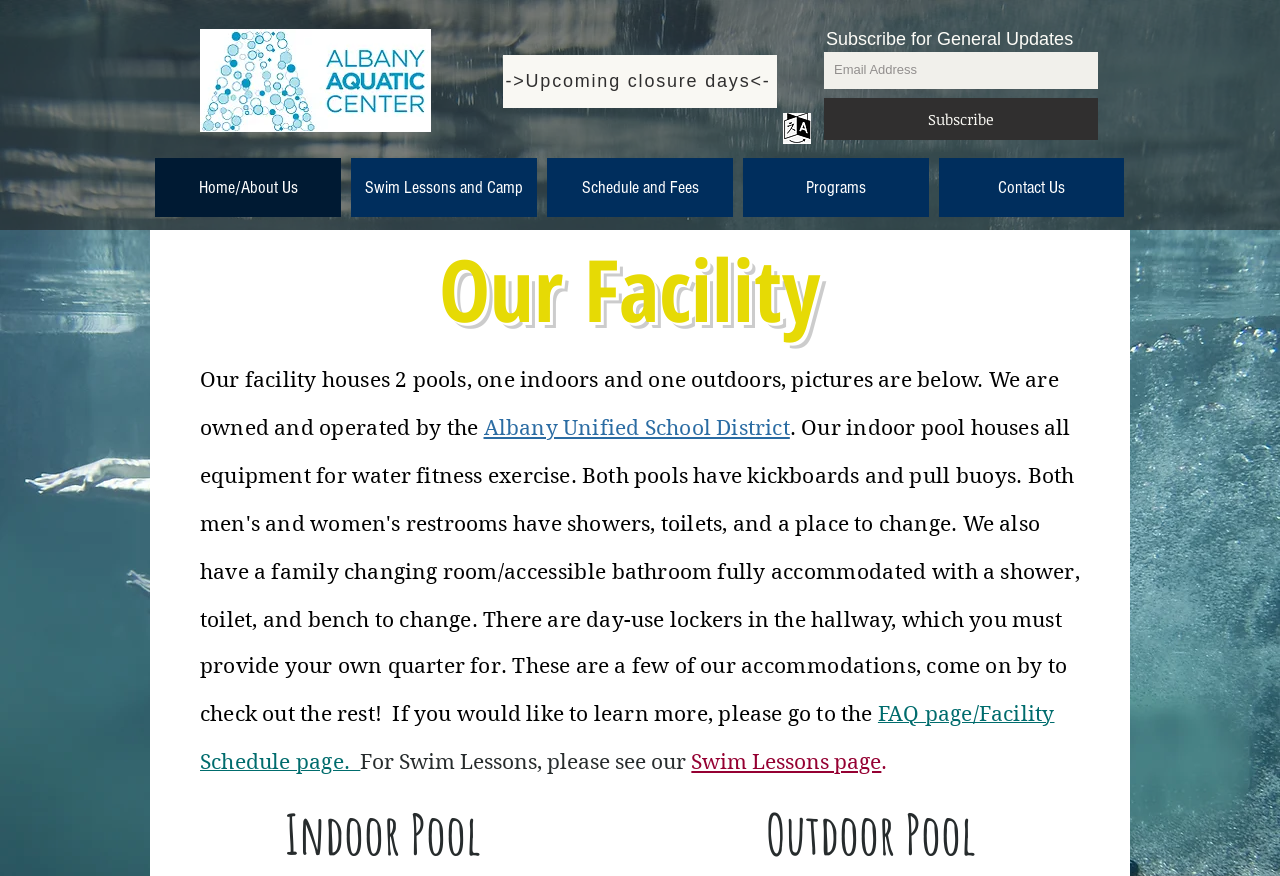What is the purpose of the indoor pool?
Please answer the question with as much detail and depth as you can.

Based on the webpage, the indoor pool houses all equipment for water fitness exercise, which suggests that the purpose of the indoor pool is for water fitness exercise.